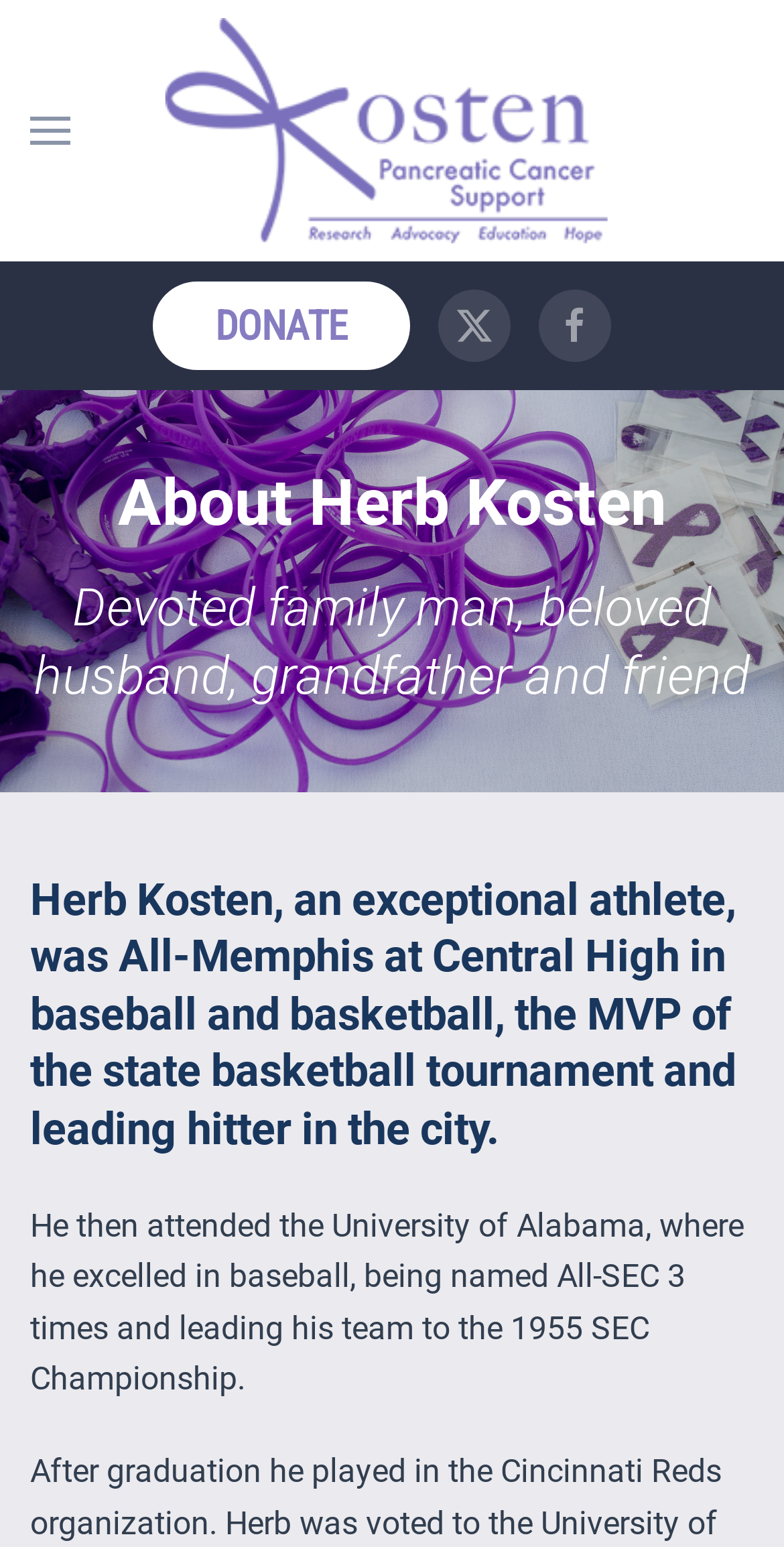What is the relation of Herb Kosten to his family?
Please provide a comprehensive answer based on the information in the image.

The webpage describes Herb Kosten as a 'Devoted family man, beloved husband, grandfather and friend', indicating his strong connection and commitment to his family.